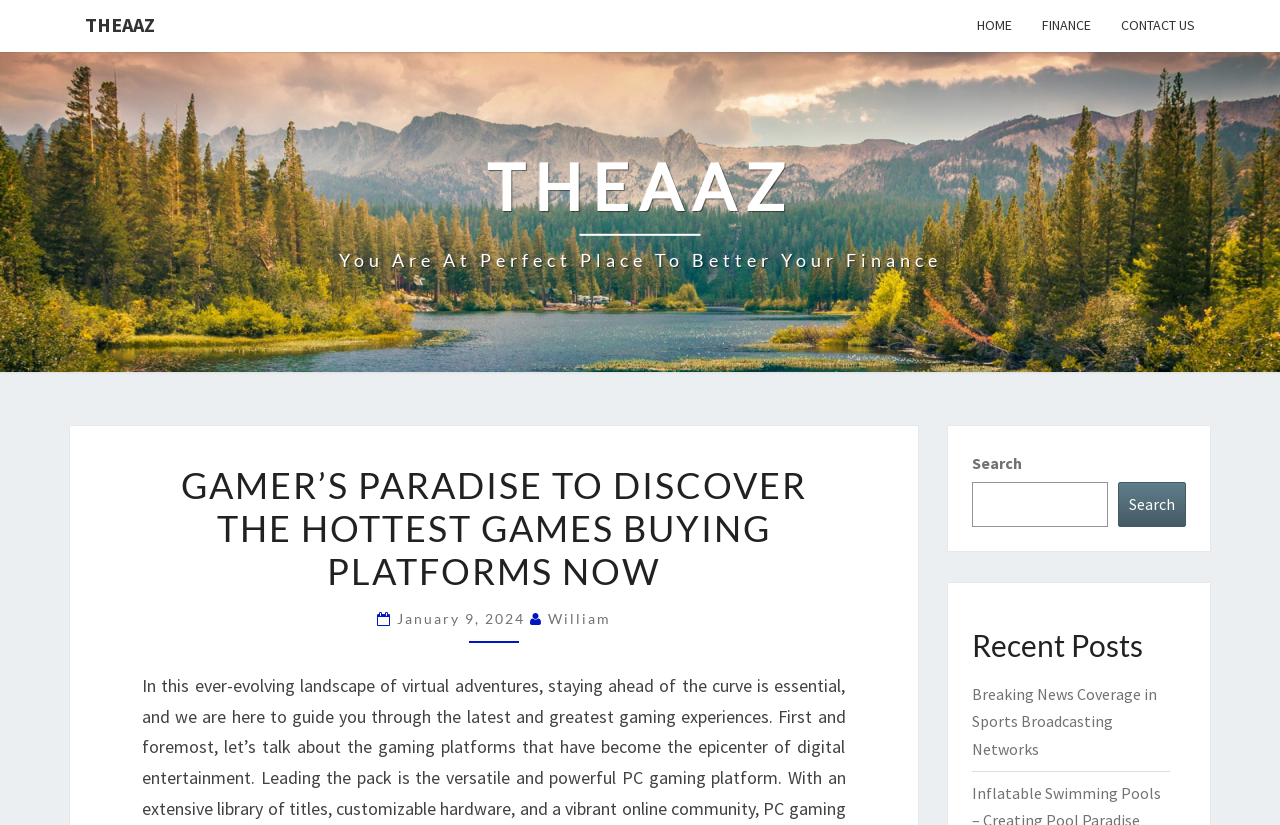Find the bounding box of the web element that fits this description: "Contact us".

[0.864, 0.0, 0.945, 0.063]